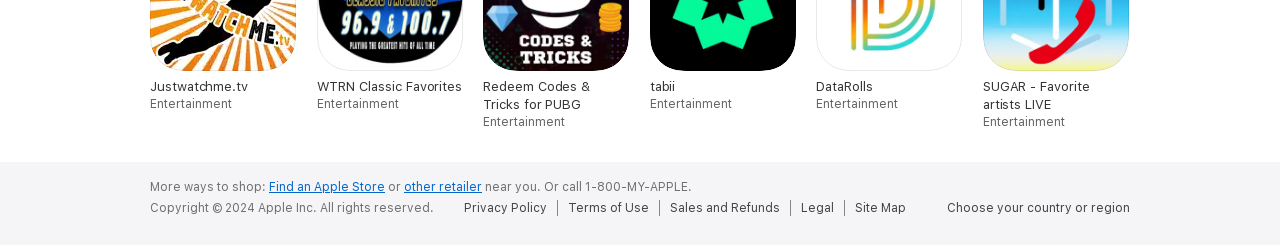Answer the question in one word or a short phrase:
How many links are there at the bottom of the webpage?

6